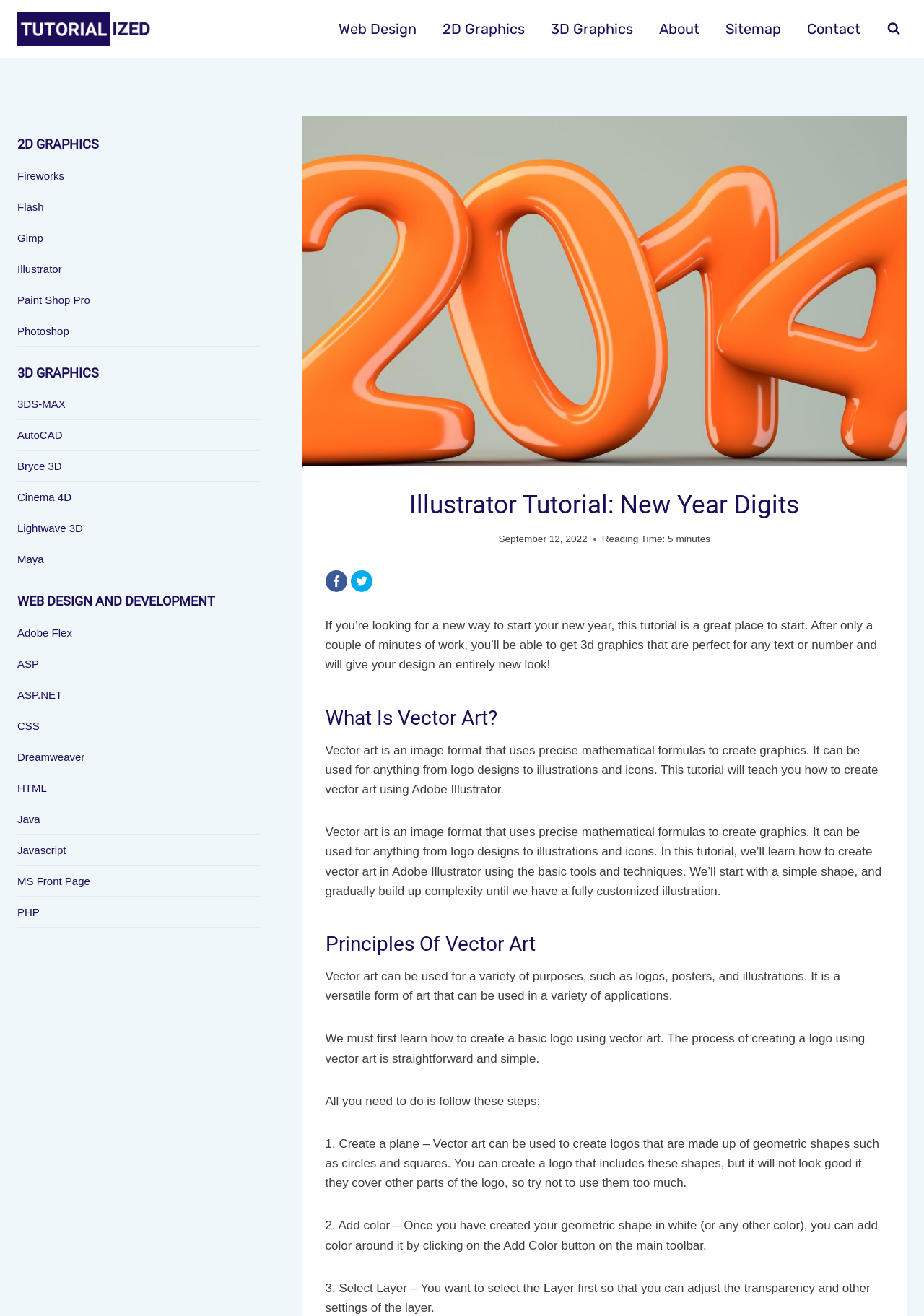Can you find the bounding box coordinates for the element to click on to achieve the instruction: "Click CONTACT"?

None